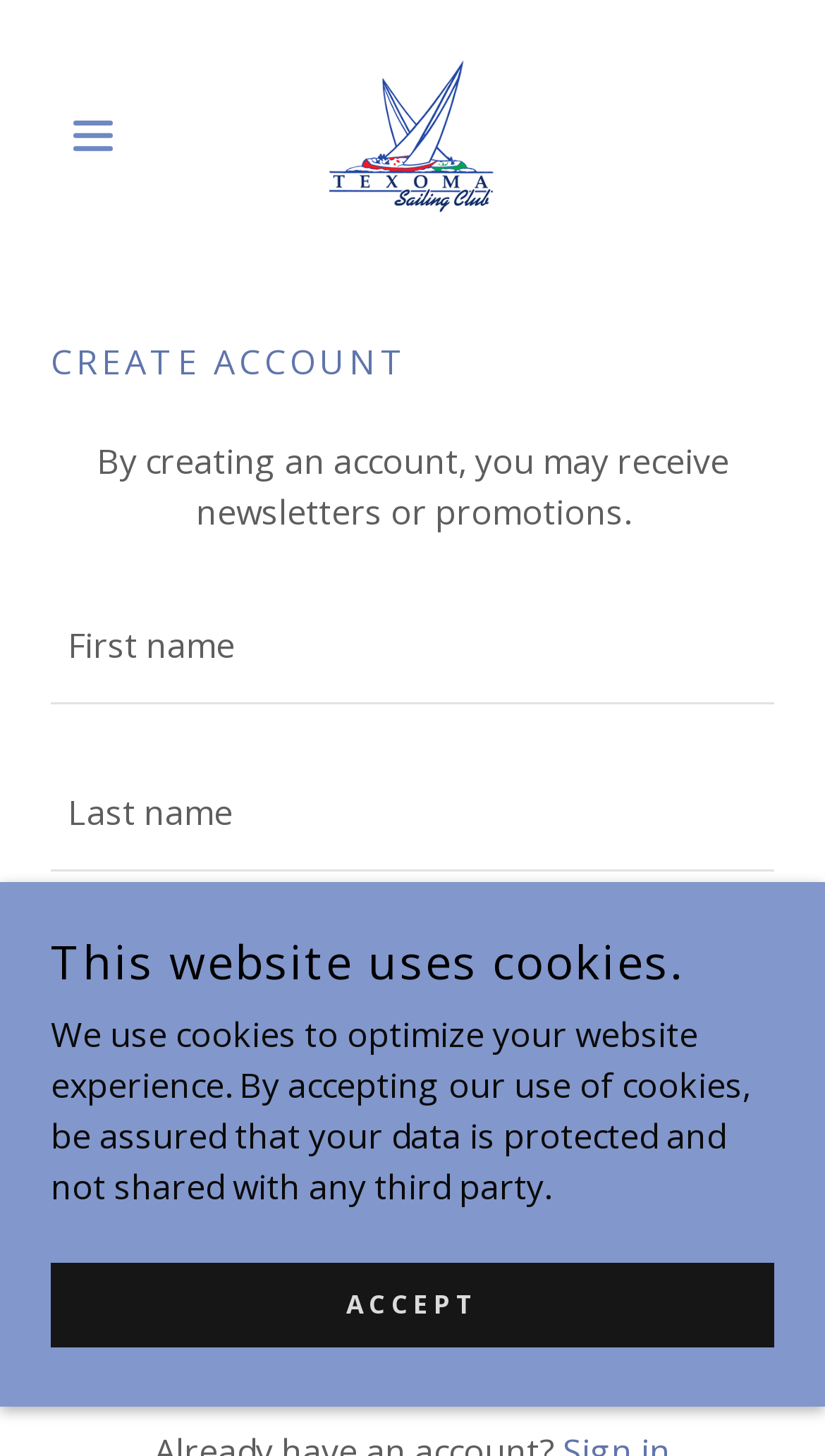Identify the bounding box coordinates for the element you need to click to achieve the following task: "Click the hamburger site navigation icon". The coordinates must be four float values ranging from 0 to 1, formatted as [left, top, right, bottom].

[0.062, 0.064, 0.193, 0.122]